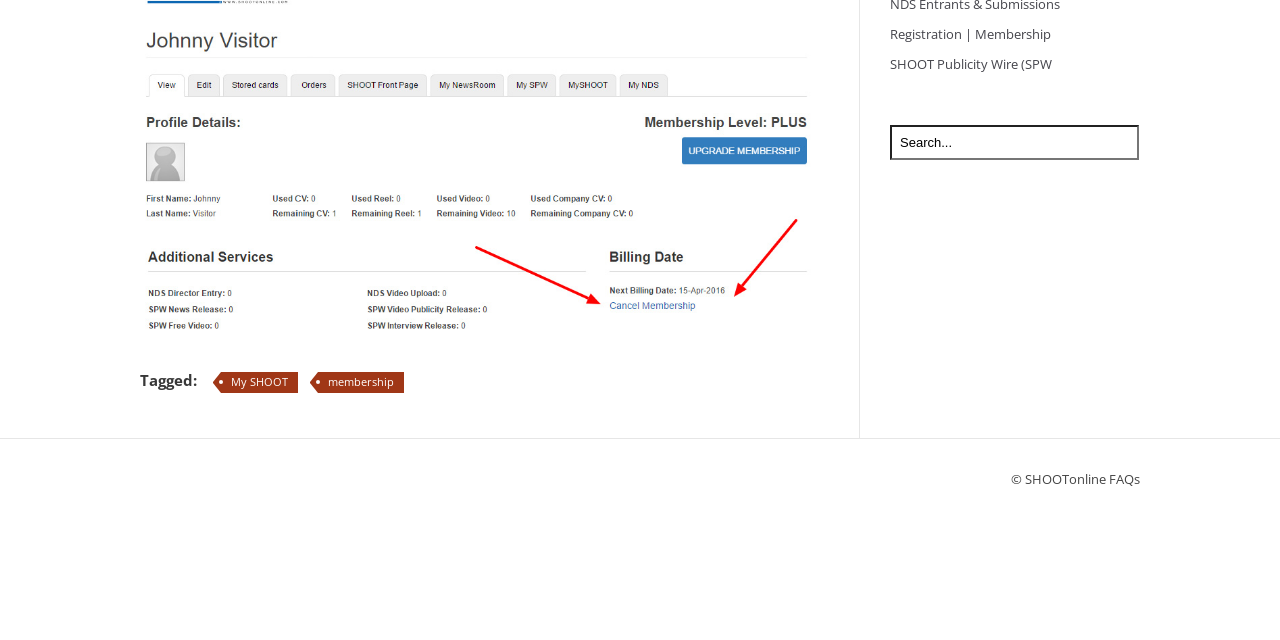Please provide the bounding box coordinates in the format (top-left x, top-left y, bottom-right x, bottom-right y). Remember, all values are floating point numbers between 0 and 1. What is the bounding box coordinate of the region described as: alt="JV-DowgradeFAQ"

[0.109, 0.503, 0.64, 0.534]